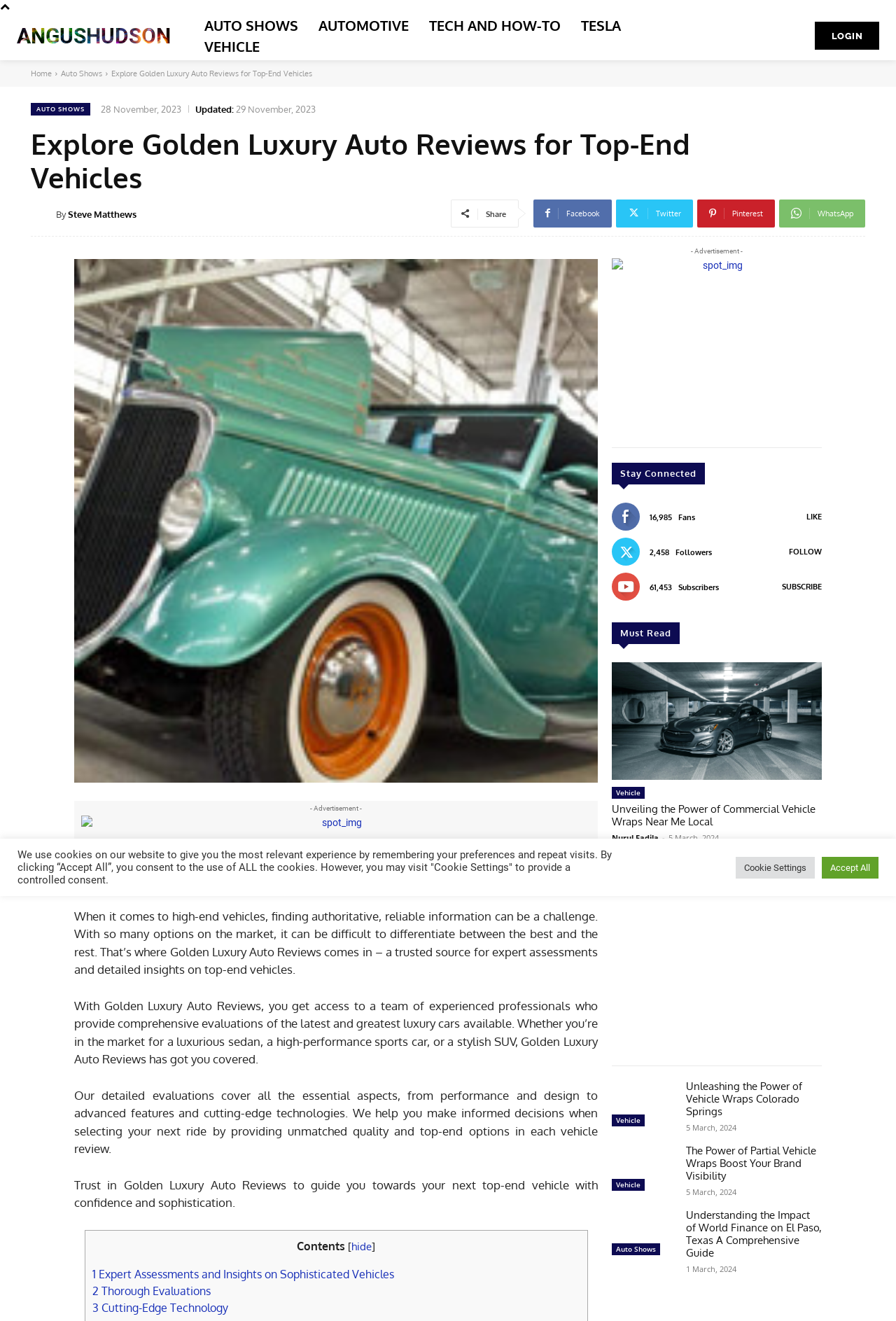Use a single word or phrase to respond to the question:
What type of vehicles does Golden Luxury Auto Reviews focus on?

Top-end vehicles